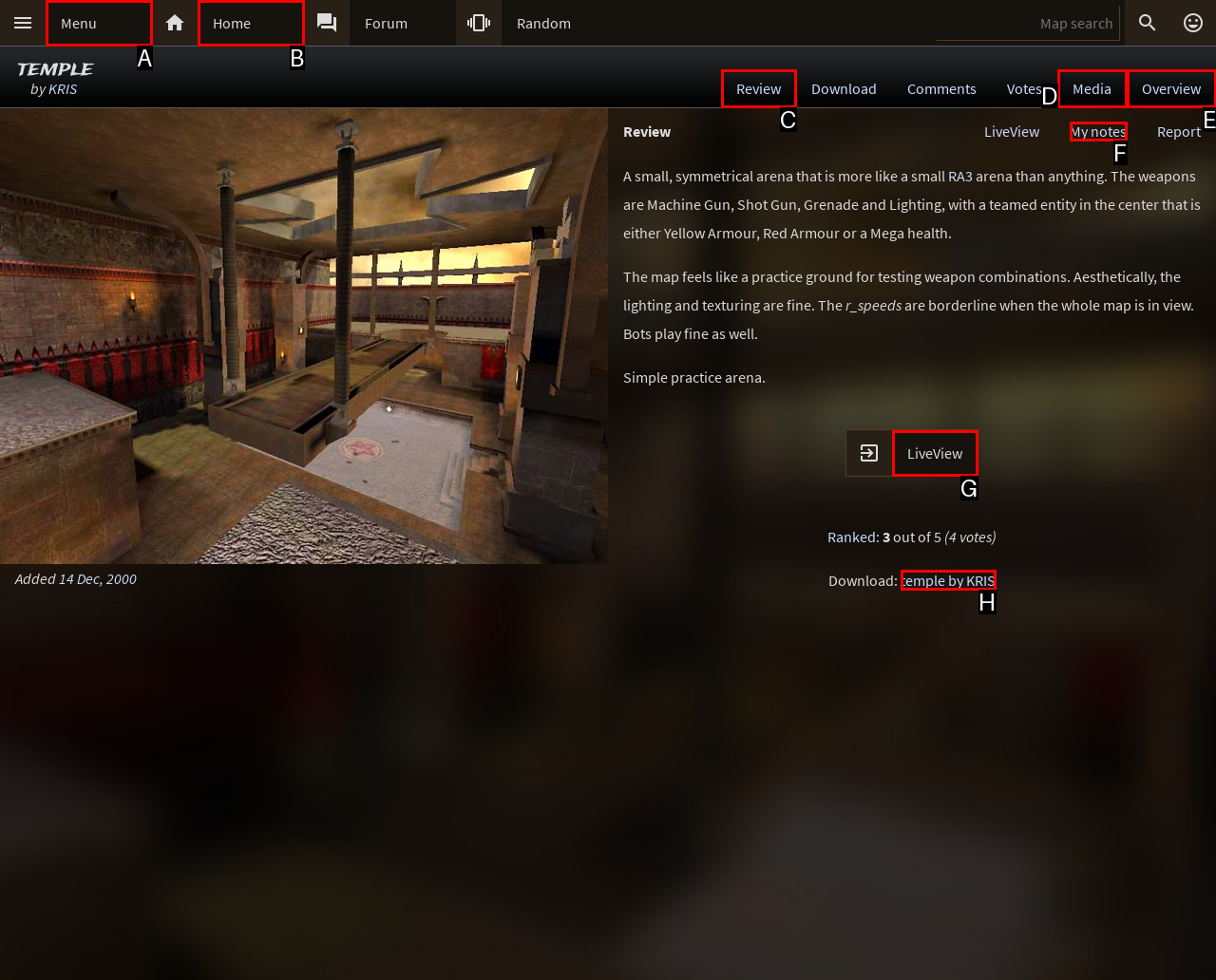To execute the task: Download the map, which one of the highlighted HTML elements should be clicked? Answer with the option's letter from the choices provided.

H